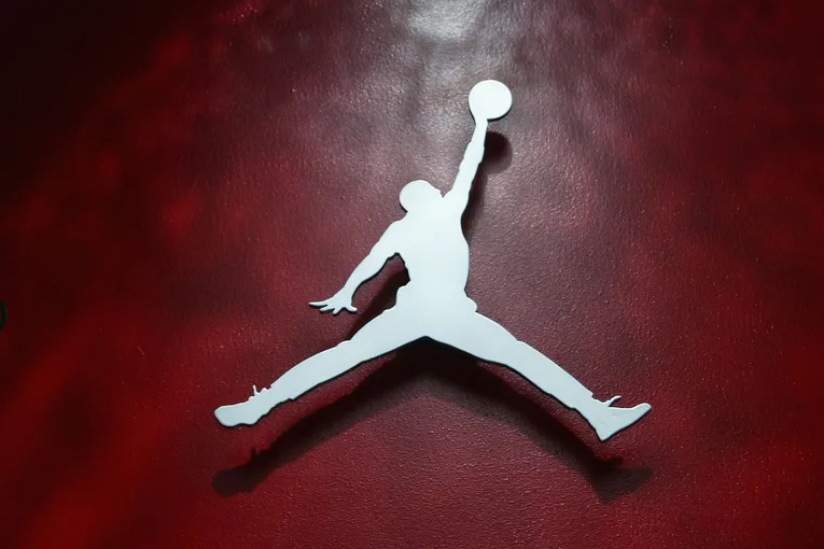Using the elements shown in the image, answer the question comprehensively: What is the athlete doing in the logo?

The caption describes the Air Jordan logo as a silhouette of Michael Jordan executing a dramatic jump while reaching out for a basketball, which implies that the athlete is in the act of jumping in the logo.